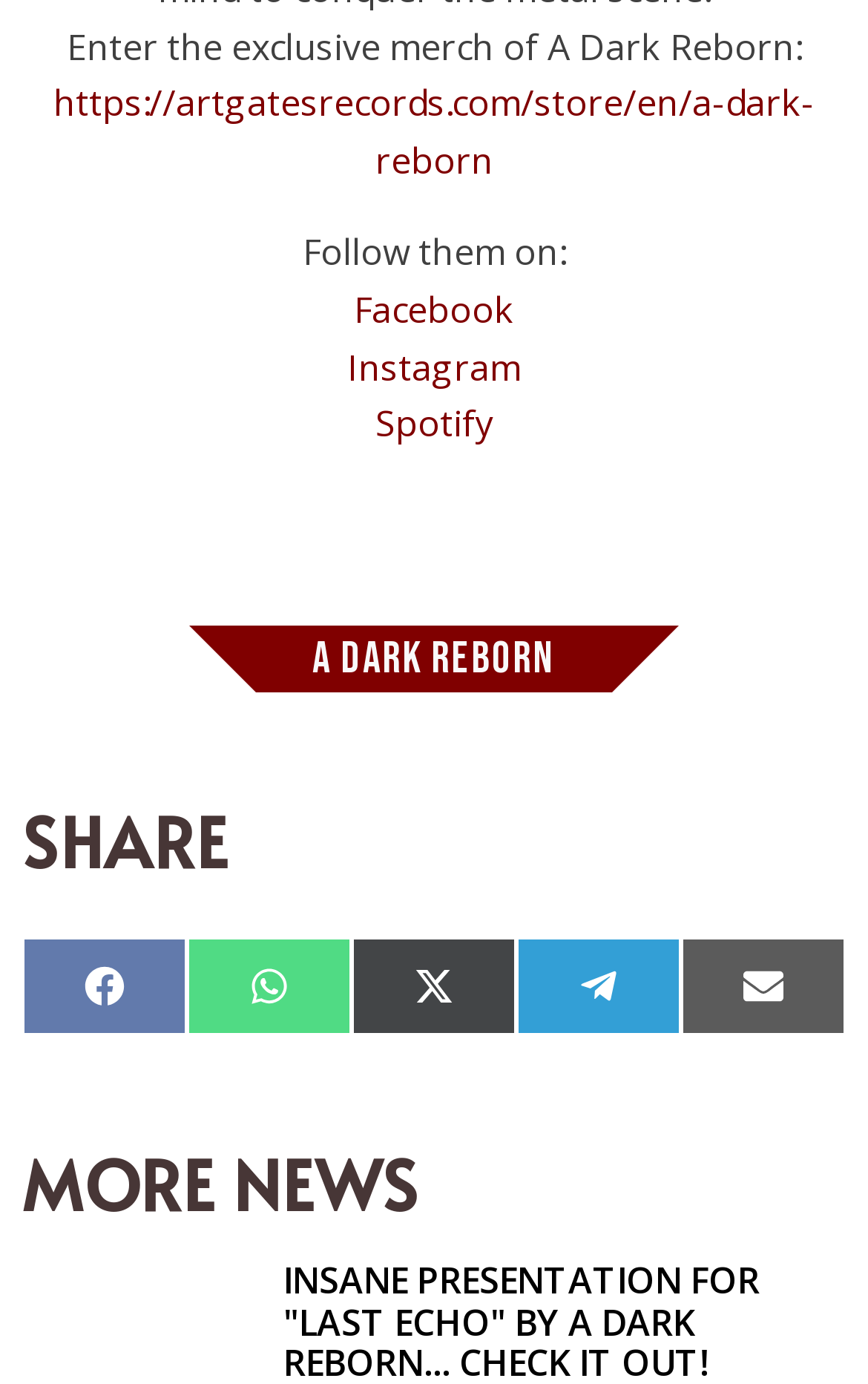Identify the bounding box for the element characterized by the following description: "Instagram".

[0.4, 0.247, 0.6, 0.282]